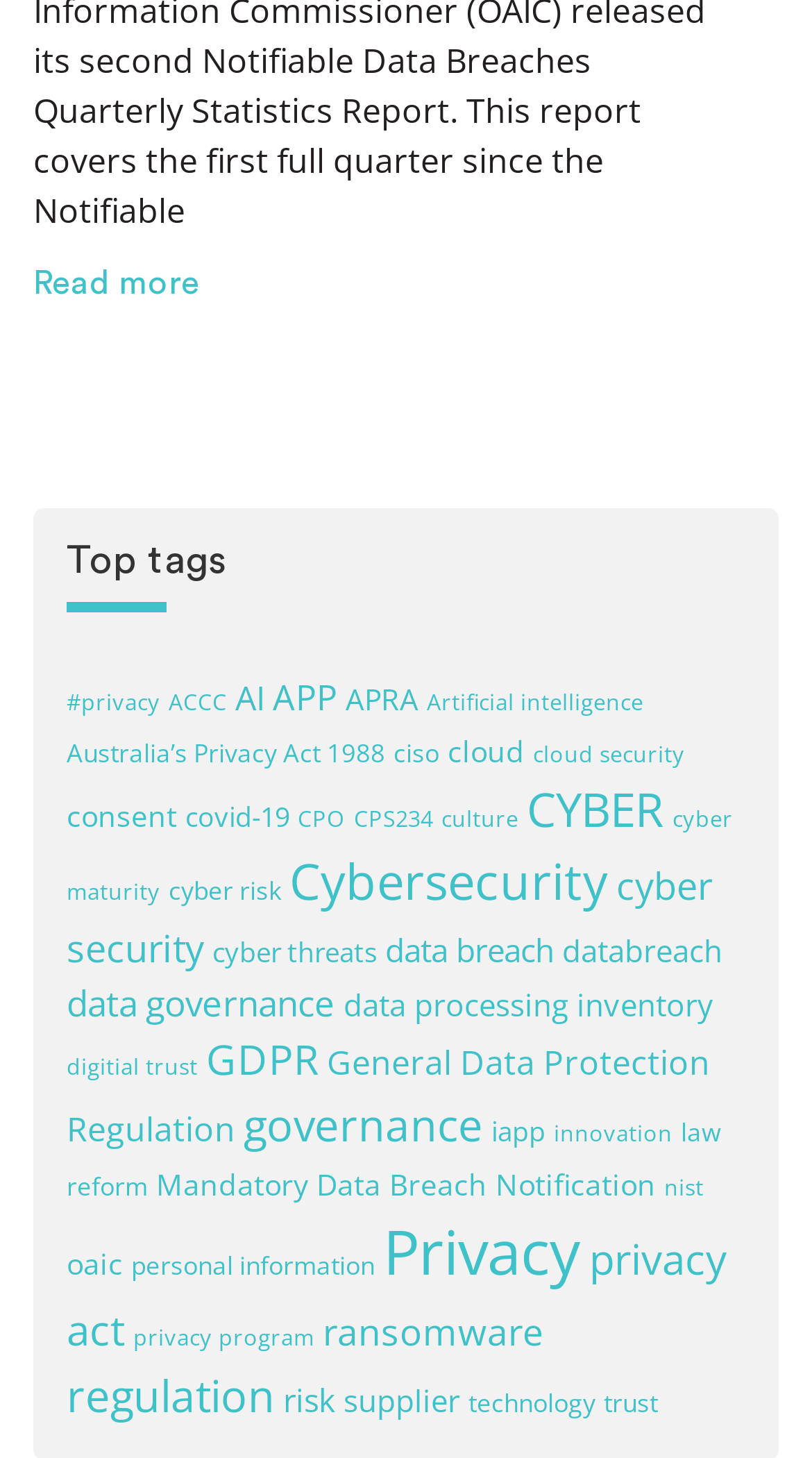Use a single word or phrase to answer the following:
How many tags are related to cybersecurity?

At least 3